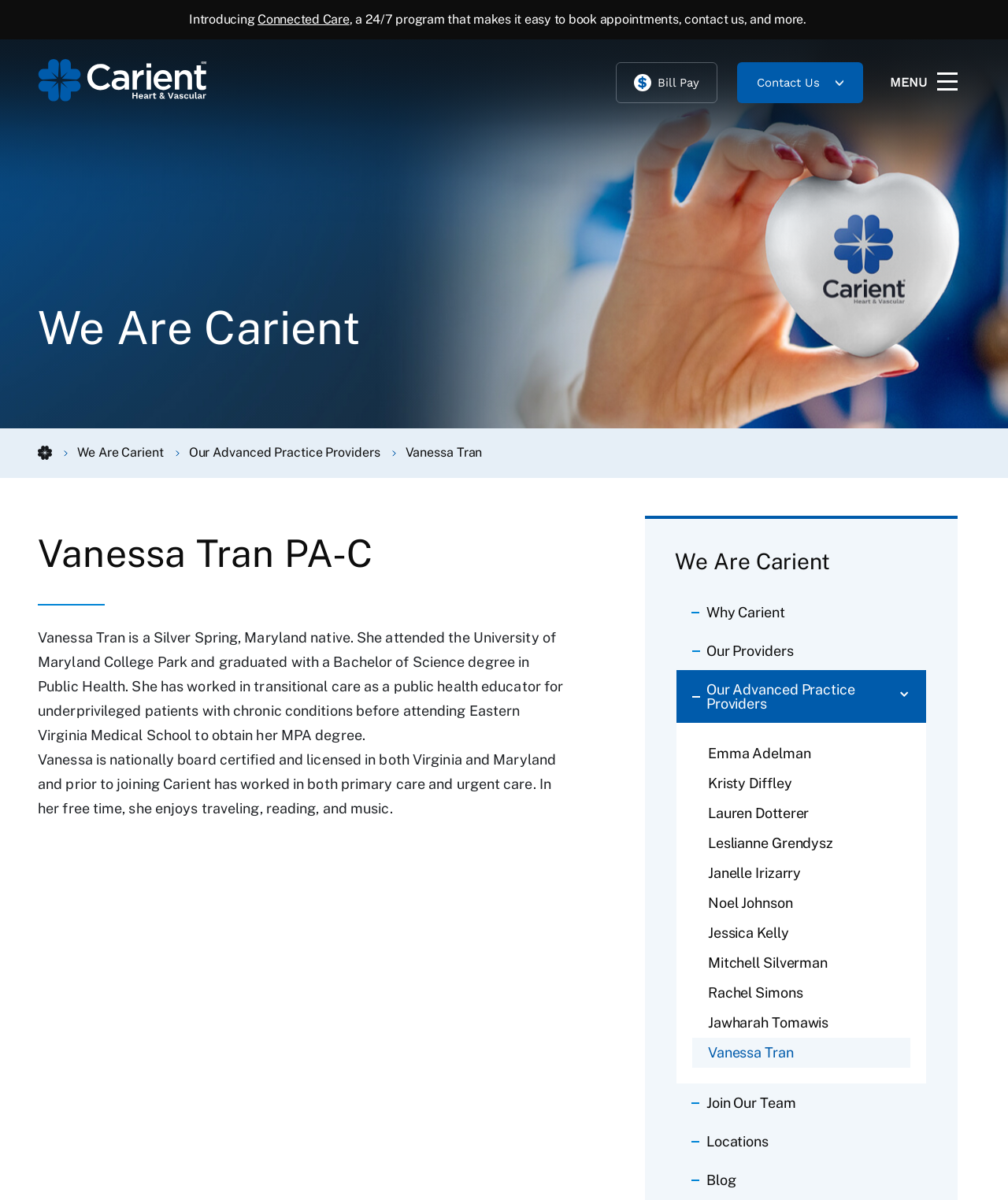Determine the bounding box coordinates of the clickable area required to perform the following instruction: "Learn more about Connected Care". The coordinates should be represented as four float numbers between 0 and 1: [left, top, right, bottom].

[0.256, 0.01, 0.347, 0.022]